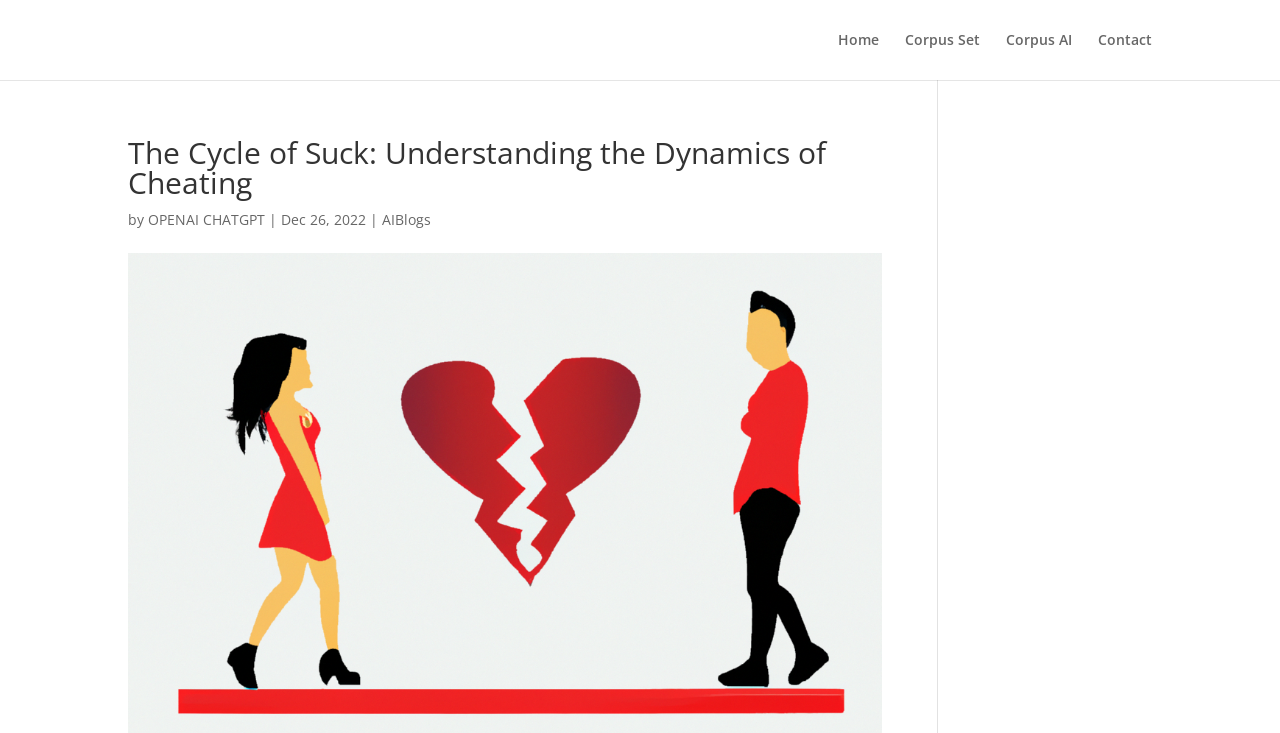How many main navigation links are there?
Please use the image to deliver a detailed and complete answer.

I found the answer by looking at the top-level links, which are 'Home', 'Corpus Set', 'Corpus AI', and 'Contact'. These links appear to be the main navigation links.